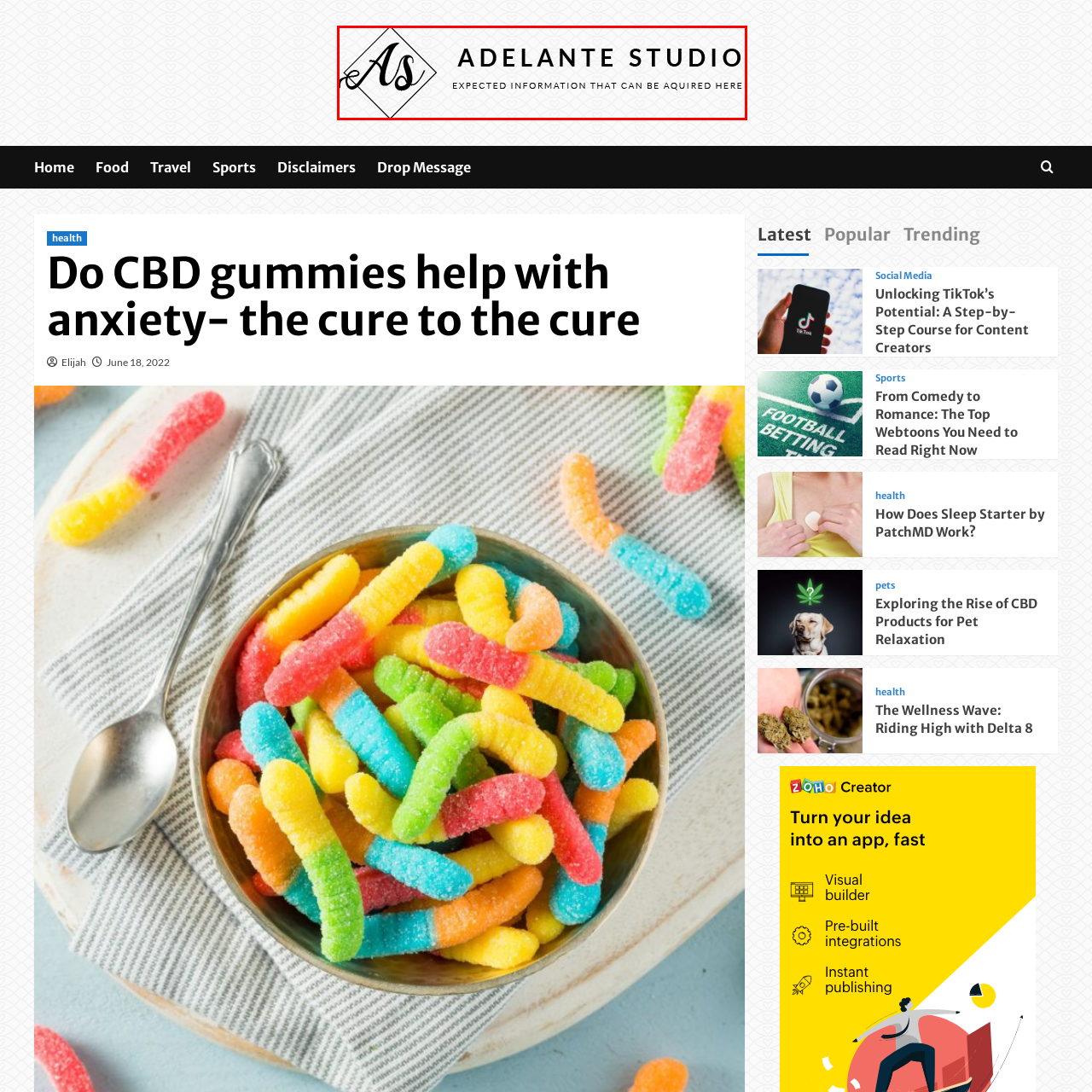Explain in detail what is happening in the image enclosed by the red border.

The image features the logo of "Adelante Studio," characterized by a stylish design that incorporates the initials "AS" within a diamond-shaped outline. The text "ADELANTE STUDIO" is prominently displayed in bold, uppercase letters, emphasizing the studio's name. Below this, the phrase "EXPECTED INFORMATION THAT CAN BE ACQUIRED HERE" is presented in a smaller, yet clear font, suggesting a focus on providing valuable content and resources. The logo is set against a subtle patterned background, enhancing its visual appeal while maintaining a professional look. This branding effectively conveys the studio's identity and purpose, inviting viewers to engage with the content offered.